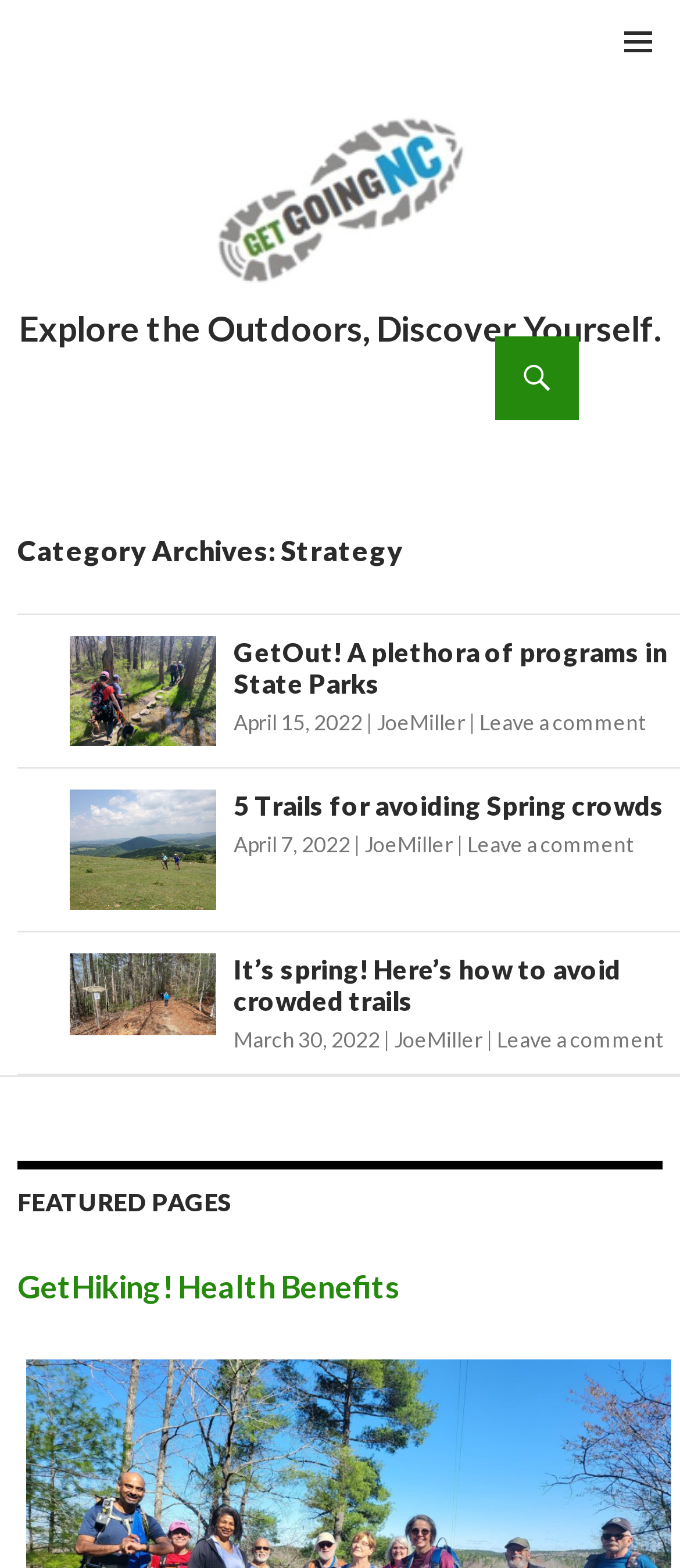Identify the bounding box of the HTML element described as: "GetGoing NC!".

[0.026, 0.07, 0.974, 0.215]